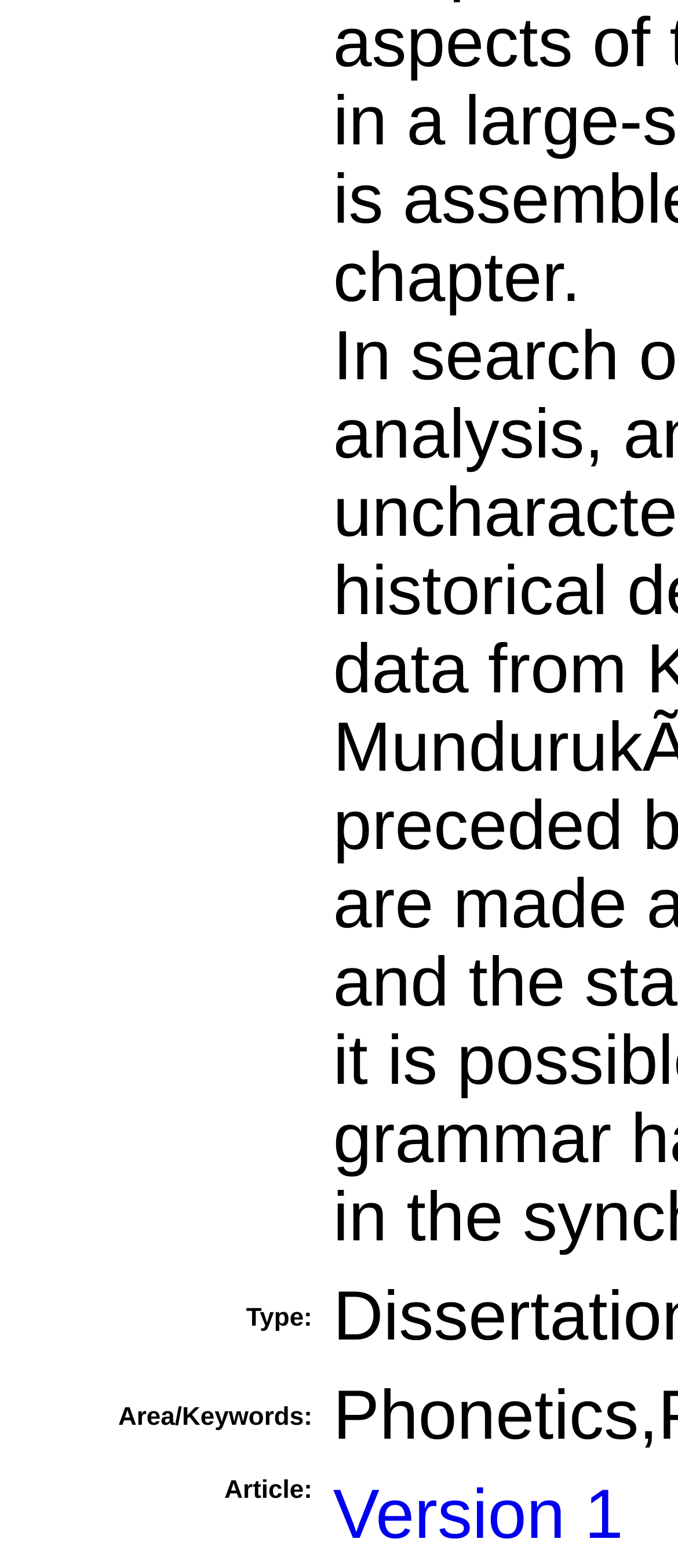Using the element description Version 1, predict the bounding box coordinates for the UI element. Provide the coordinates in (top-left x, top-left y, bottom-right x, bottom-right y) format with values ranging from 0 to 1.

[0.491, 0.942, 0.919, 0.991]